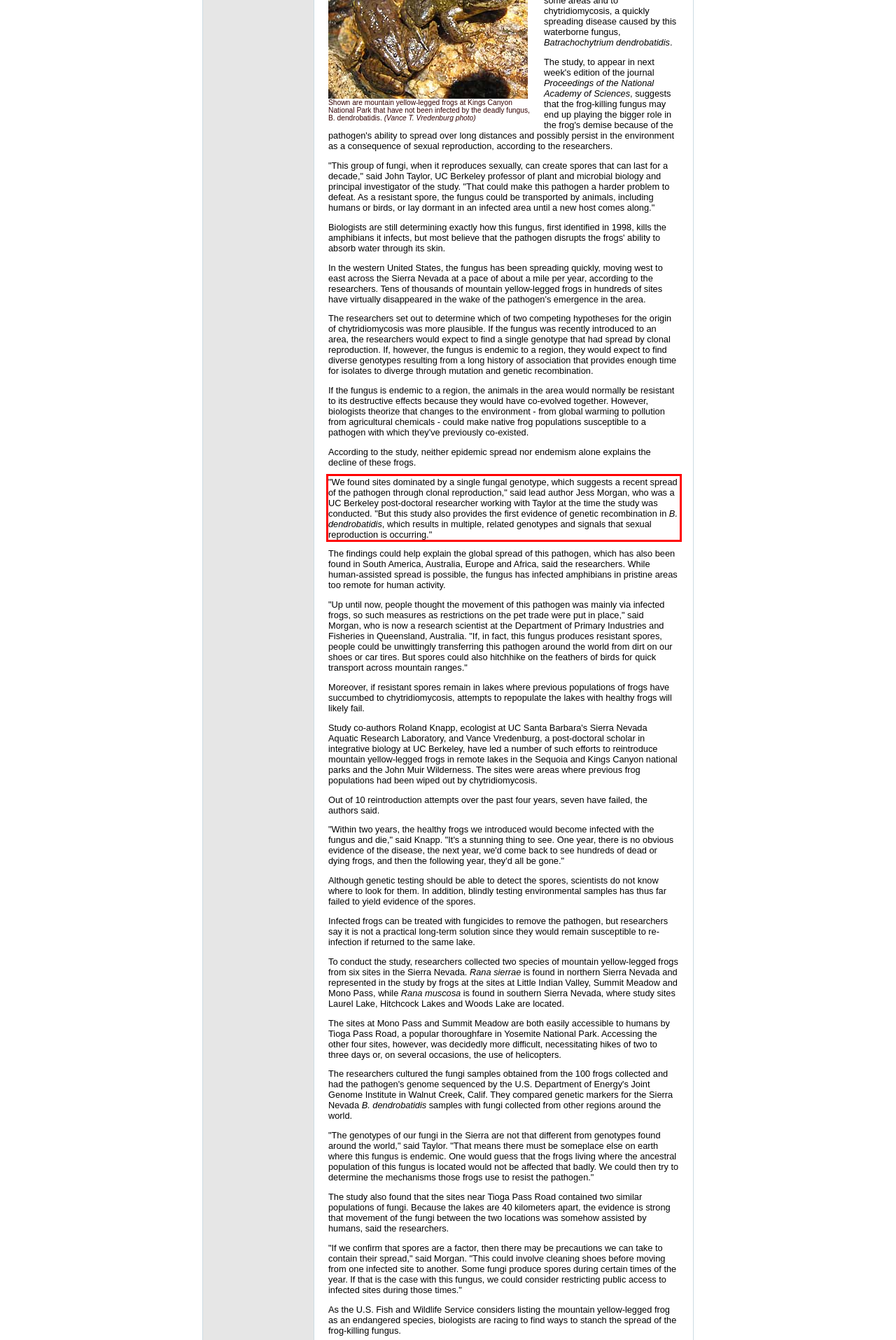Look at the screenshot of the webpage, locate the red rectangle bounding box, and generate the text content that it contains.

"We found sites dominated by a single fungal genotype, which suggests a recent spread of the pathogen through clonal reproduction," said lead author Jess Morgan, who was a UC Berkeley post-doctoral researcher working with Taylor at the time the study was conducted. "But this study also provides the first evidence of genetic recombination in B. dendrobatidis, which results in multiple, related genotypes and signals that sexual reproduction is occurring."